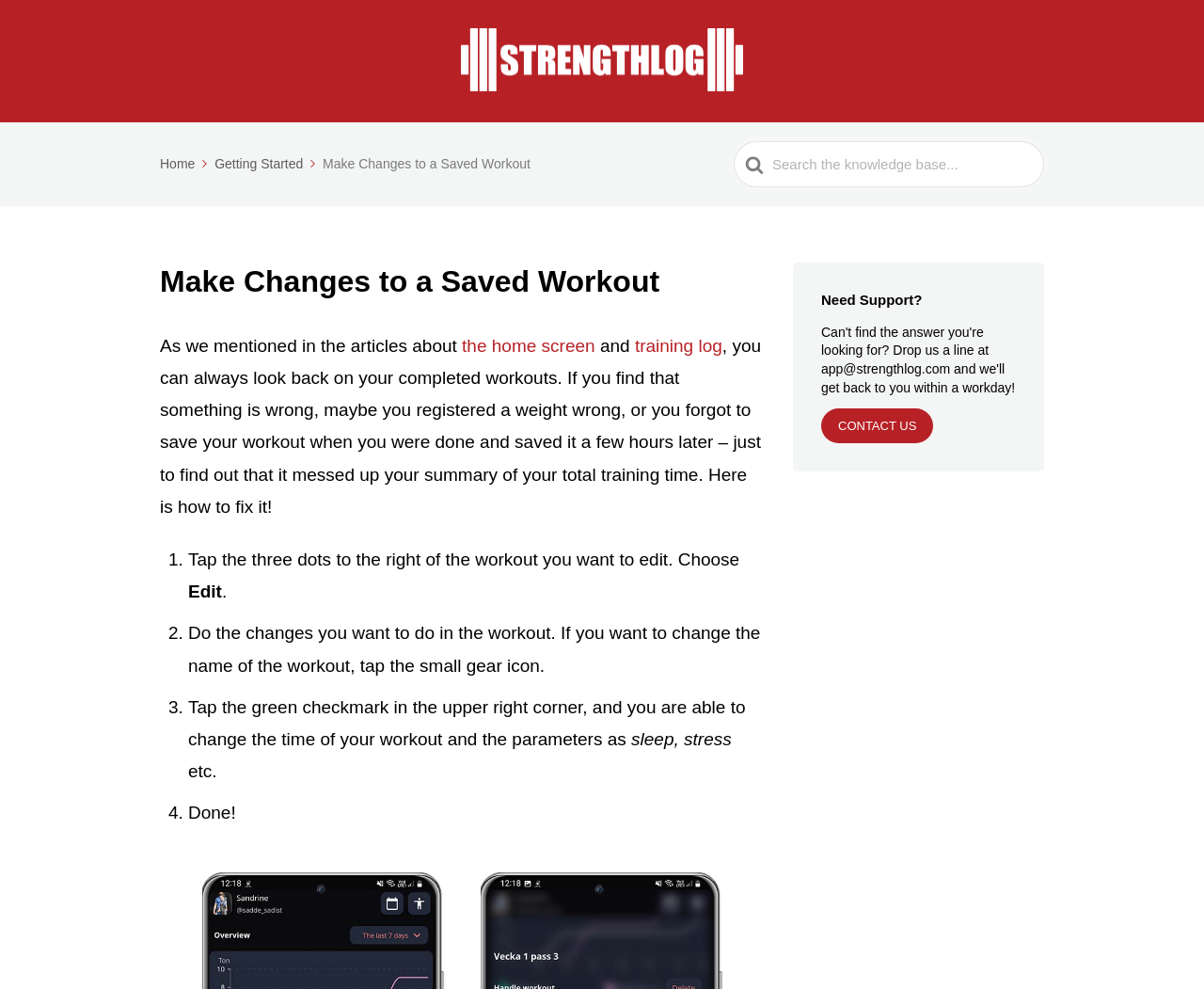What is the purpose of this webpage?
Look at the screenshot and give a one-word or phrase answer.

Edit saved workout